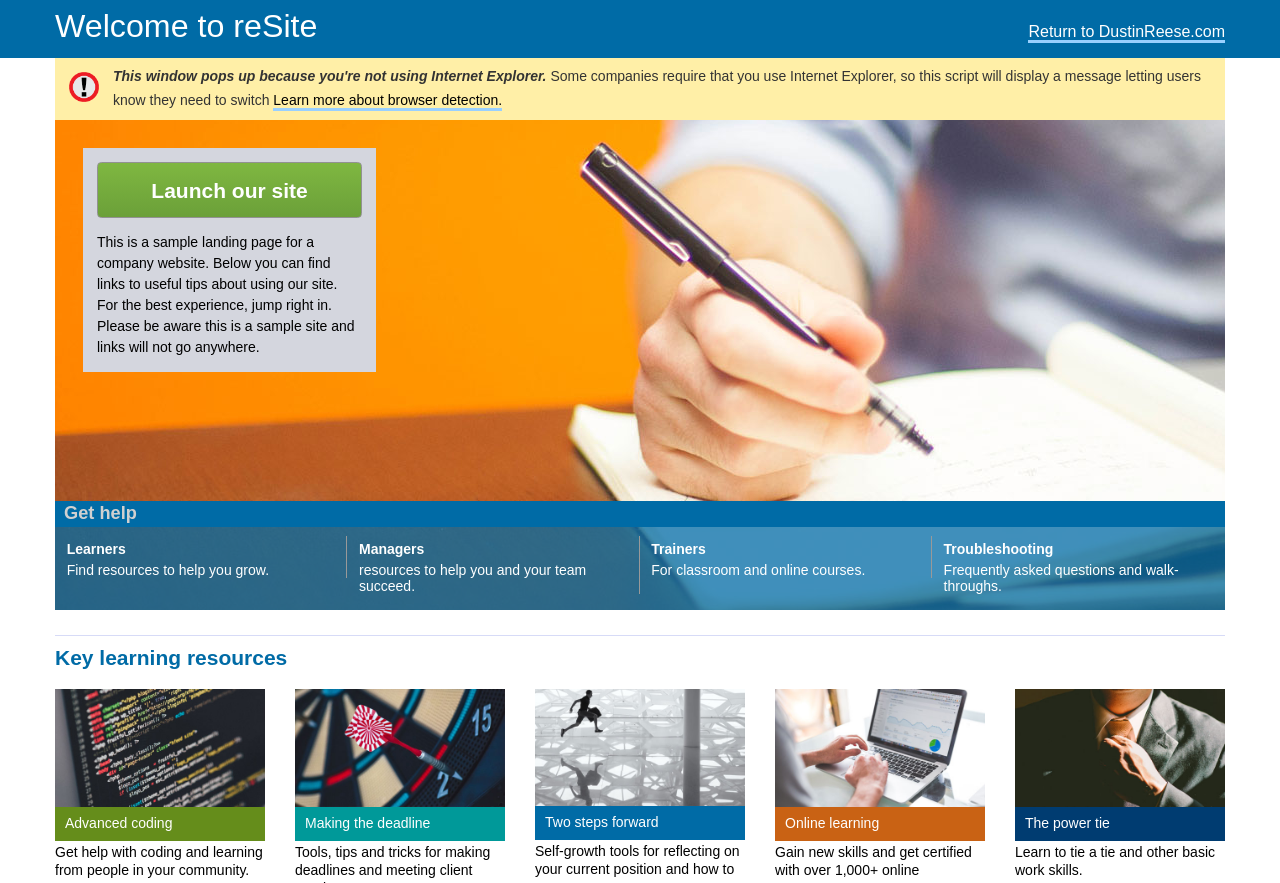Can you show the bounding box coordinates of the region to click on to complete the task described in the instruction: "Open Topics sub menu"?

None